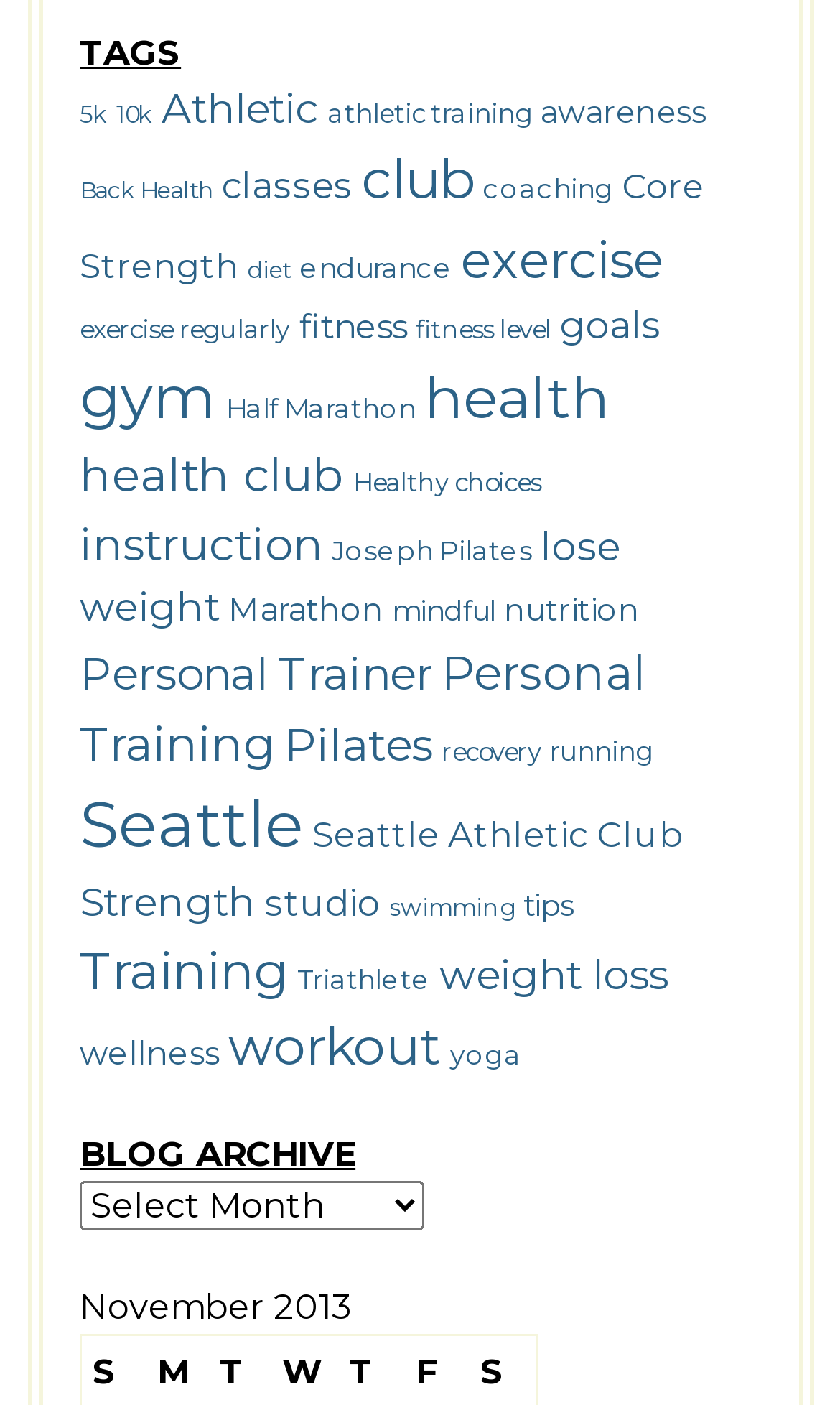Please analyze the image and give a detailed answer to the question:
How many items are there in the 'exercise' category?

I found the link labeled 'exercise (117 items)' under the 'TAGS' heading, which indicates that there are 117 items in the 'exercise' category.